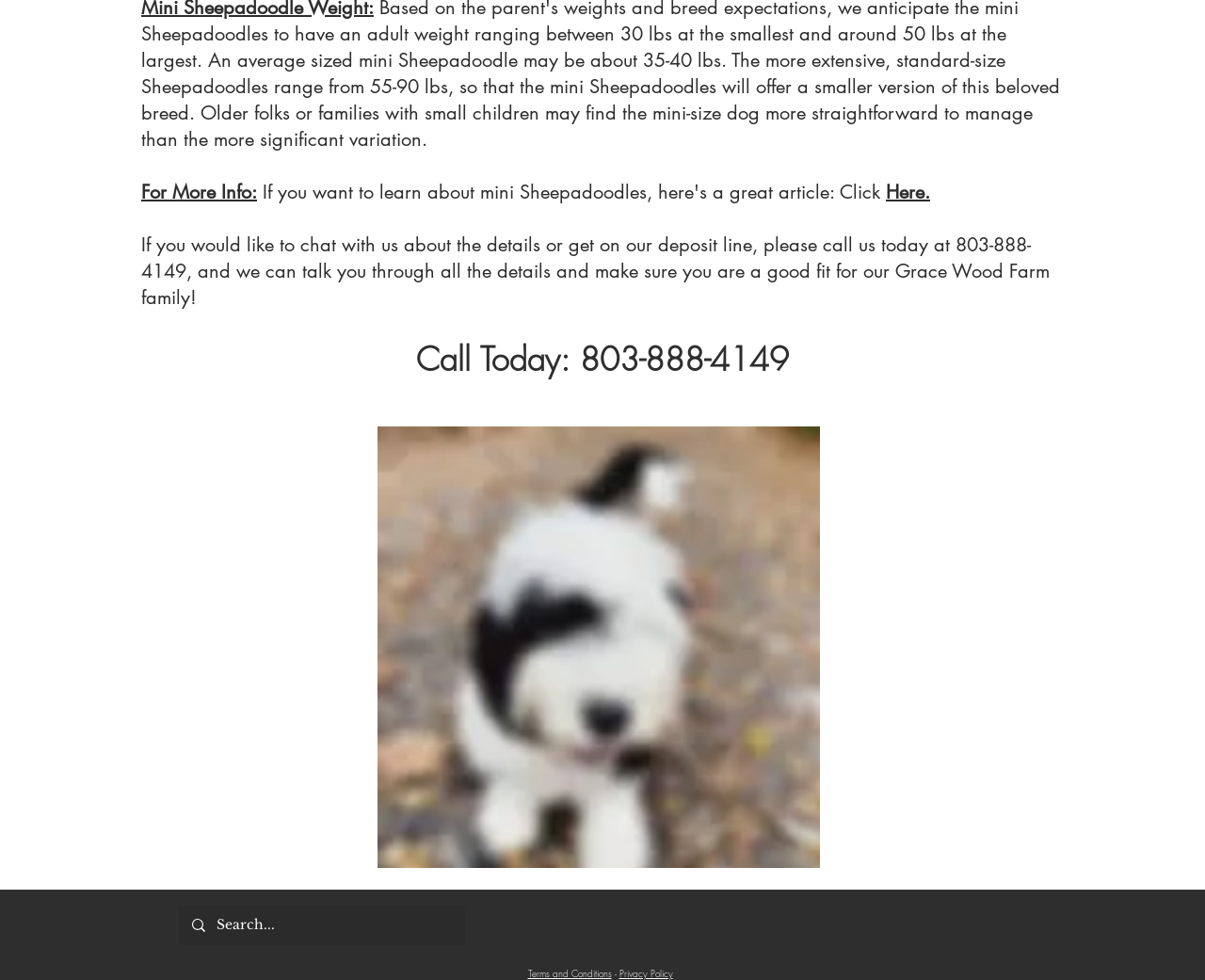What is the breed of dog in the image?
Your answer should be a single word or phrase derived from the screenshot.

Mini Sheepadoodle